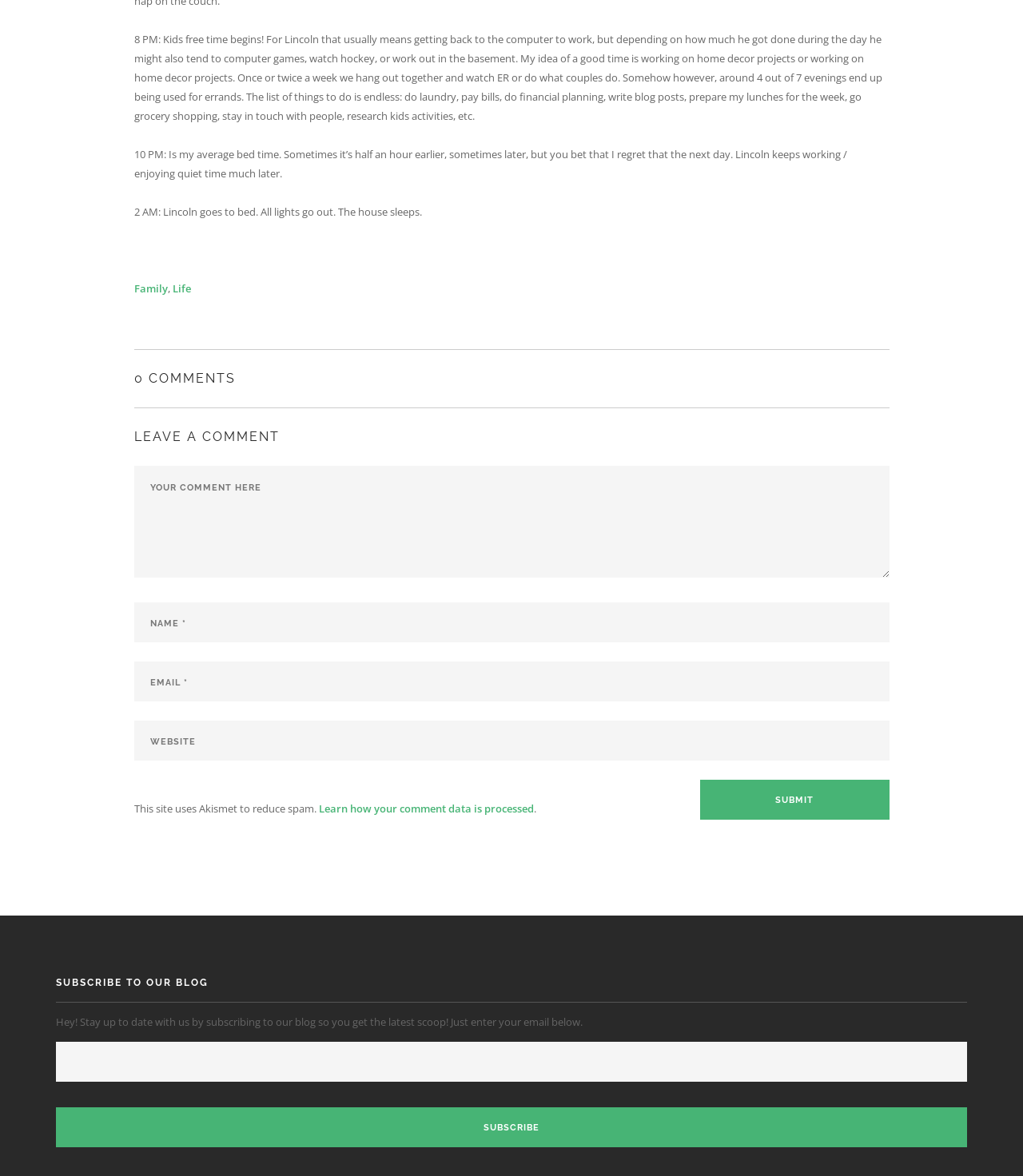Kindly provide the bounding box coordinates of the section you need to click on to fulfill the given instruction: "Learn how your comment data is processed".

[0.311, 0.681, 0.521, 0.694]